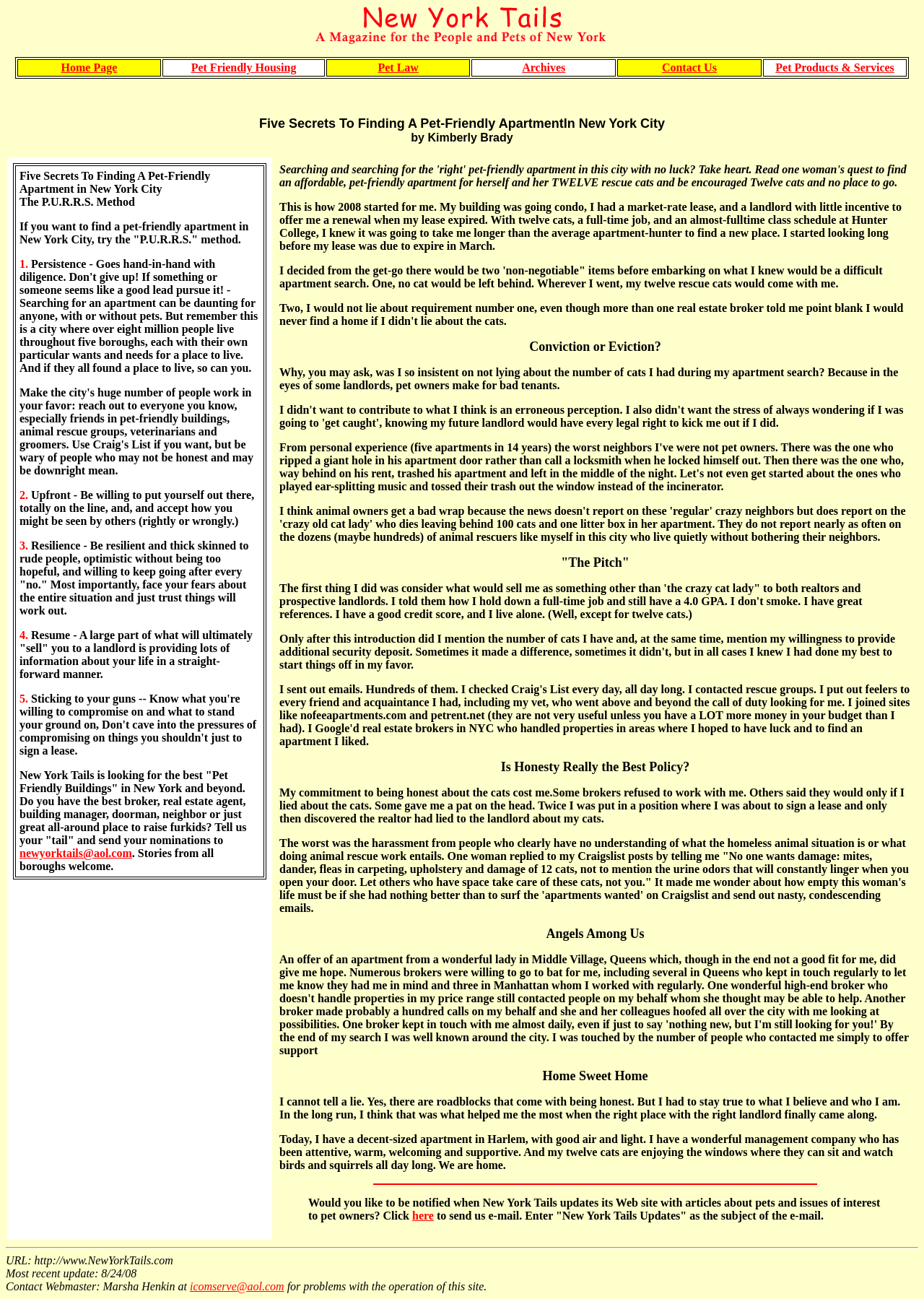Determine the bounding box coordinates of the clickable element to complete this instruction: "Read the article about finding a pet-friendly apartment". Provide the coordinates in the format of four float numbers between 0 and 1, [left, top, right, bottom].

[0.008, 0.121, 0.295, 0.954]